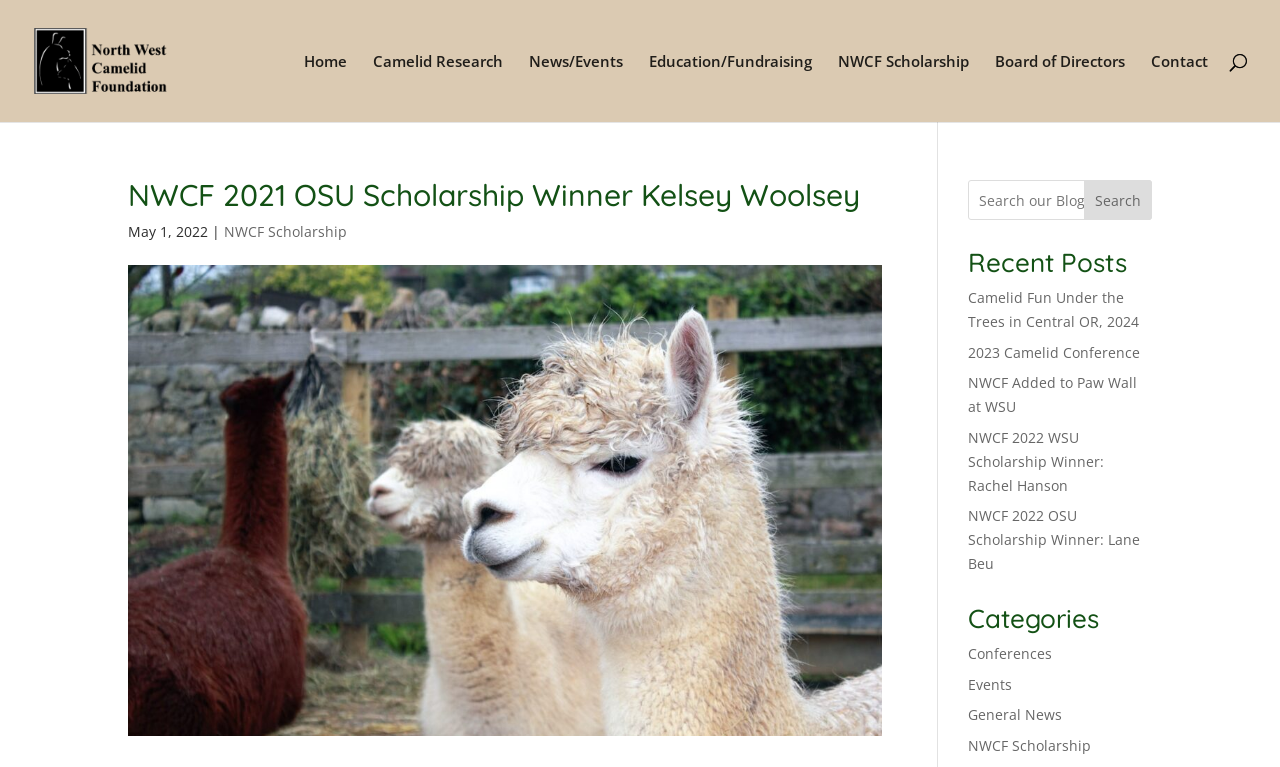Can you identify and provide the main heading of the webpage?

NWCF 2021 OSU Scholarship Winner Kelsey Woolsey